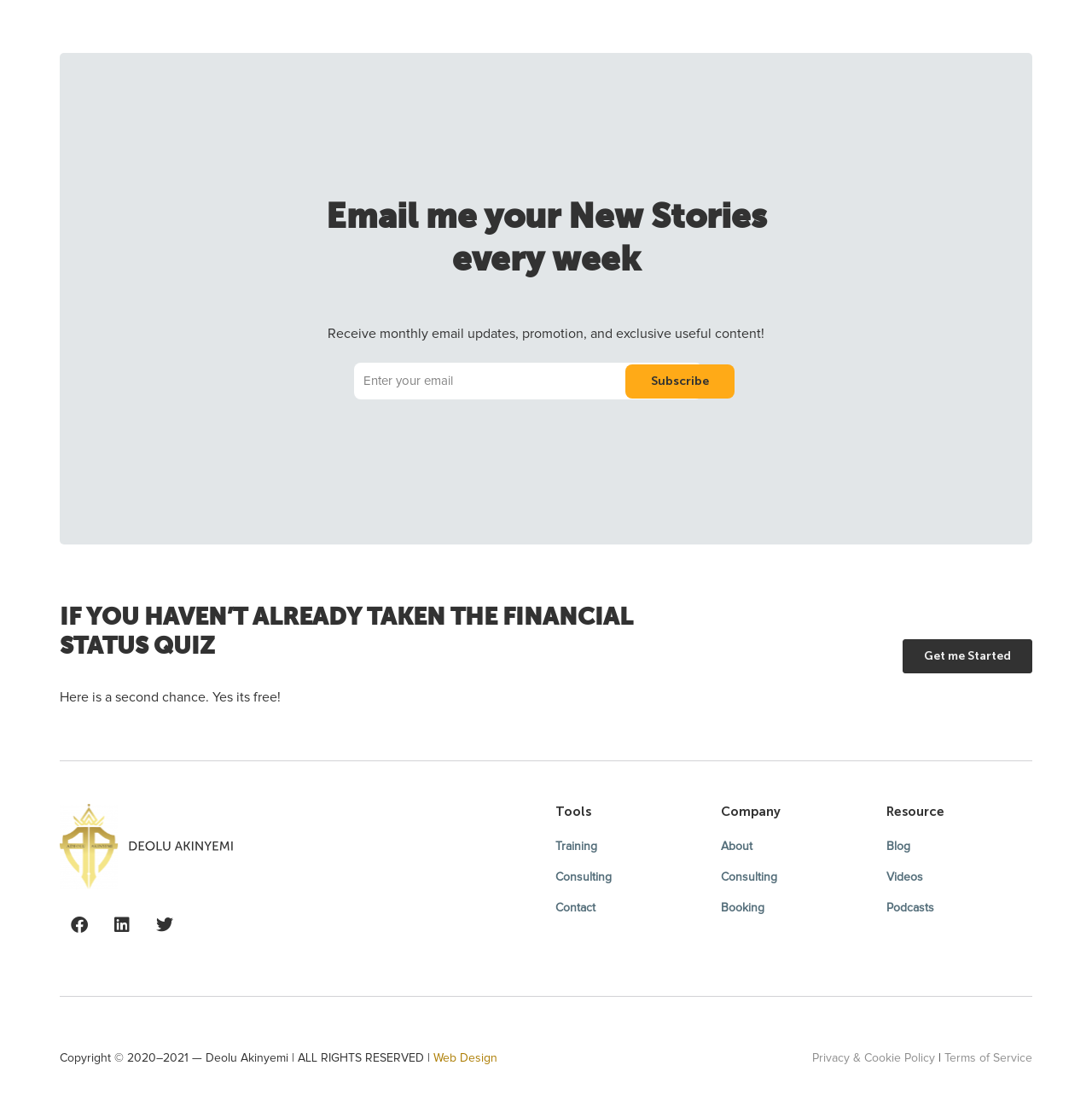What are the three main categories on the webpage?
Look at the image and construct a detailed response to the question.

The headings 'Tools', 'Company', and 'Resource' are located in a row, and each category has several links underneath, suggesting that these are the three main categories on the webpage.